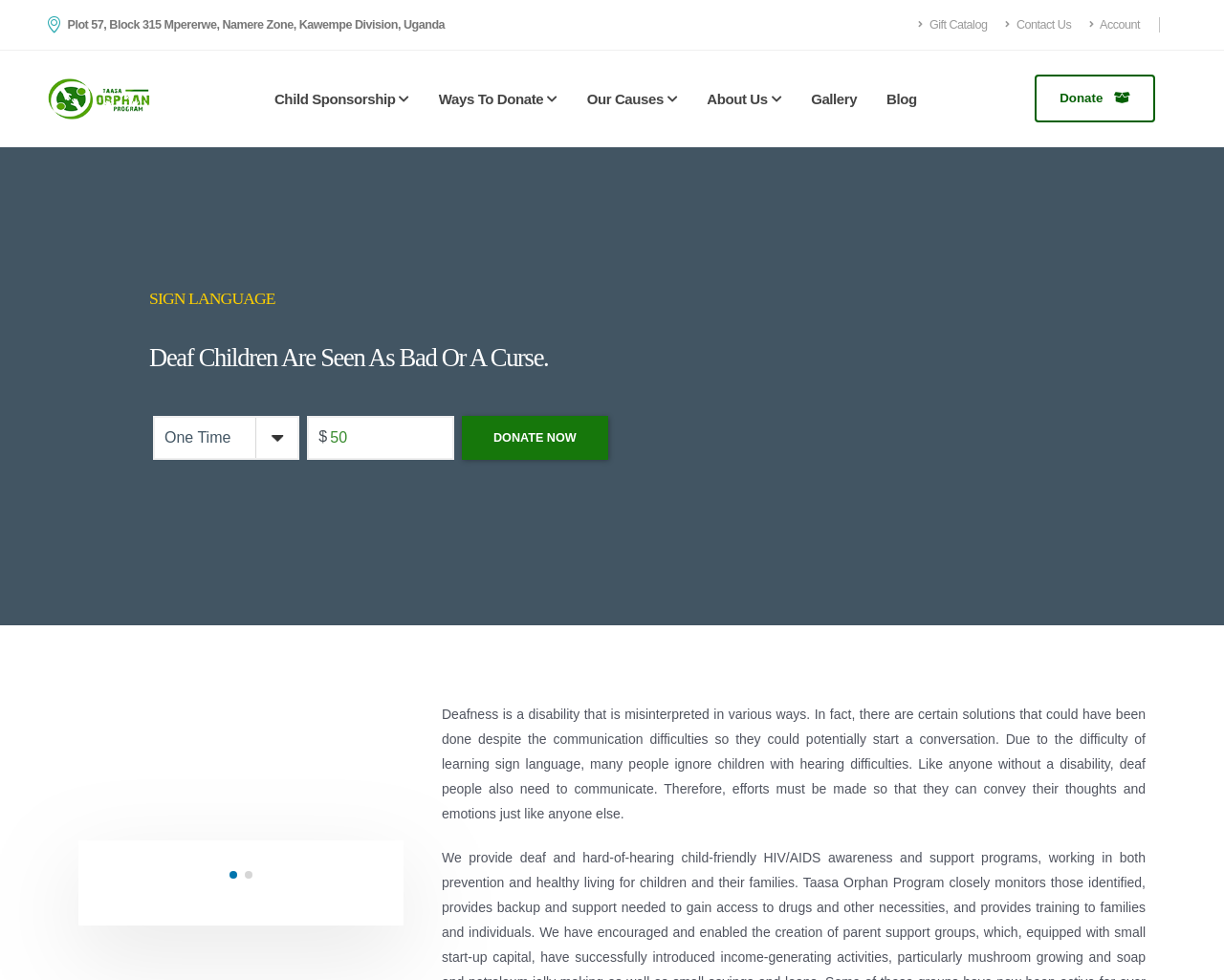Pinpoint the bounding box coordinates of the area that must be clicked to complete this instruction: "Enter an amount to donate".

[0.251, 0.424, 0.371, 0.47]